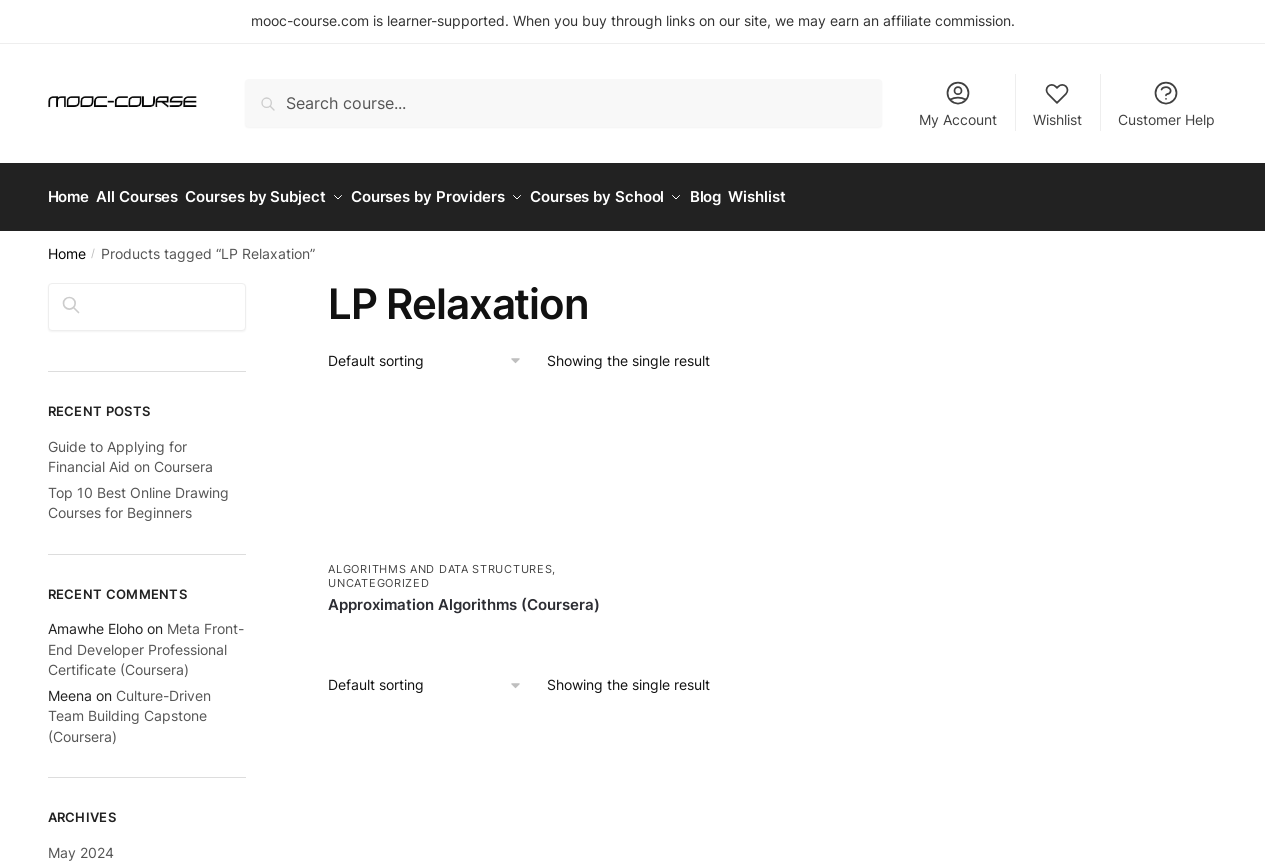Describe all the visual and textual components of the webpage comprehensively.

This webpage is about a MOOC course, specifically "Approximation Algorithms" offered by EIT Digital via Coursera. At the top, there is a notification stating that the website is learner-supported and may earn an affiliate commission when users buy through links on the site. Below this, there is a search bar with a "Search" button. 

To the right of the search bar, there is a secondary navigation menu with links to "My Account", "Wishlist", and "Customer Help", each accompanied by an icon. 

Below the search bar, there is a primary navigation menu with links to "Home", "All Courses", "Courses by Subject", "Courses by Providers", "Courses by School", "Blog", and "Wishlist". 

Next, there is a breadcrumb navigation menu showing the current page's location, with links to "Home" and "Products tagged “LP Relaxation”". 

The main content area is divided into two sections. On the left, there is a section with a heading "LP Relaxation" and a dropdown menu to sort the content. Below this, there are links to related courses, including "Approximation Algorithms Coursera Online Course" with an accompanying image, "ALGORITHMS AND DATA STRUCTURES", "UNCATEGORIZED", and "Approximation Algorithms (Coursera)". There is also an "Enroll In Course" button. 

On the right, there is a section with a search bar and a "Search" button. Below this, there are three sections: "RECENT POSTS" with links to two articles, "RECENT COMMENTS" with two comments, and "ARCHIVES" with a link to "May 2024". Each comment has a link to a course, and there is a footer section with some text and links to courses.